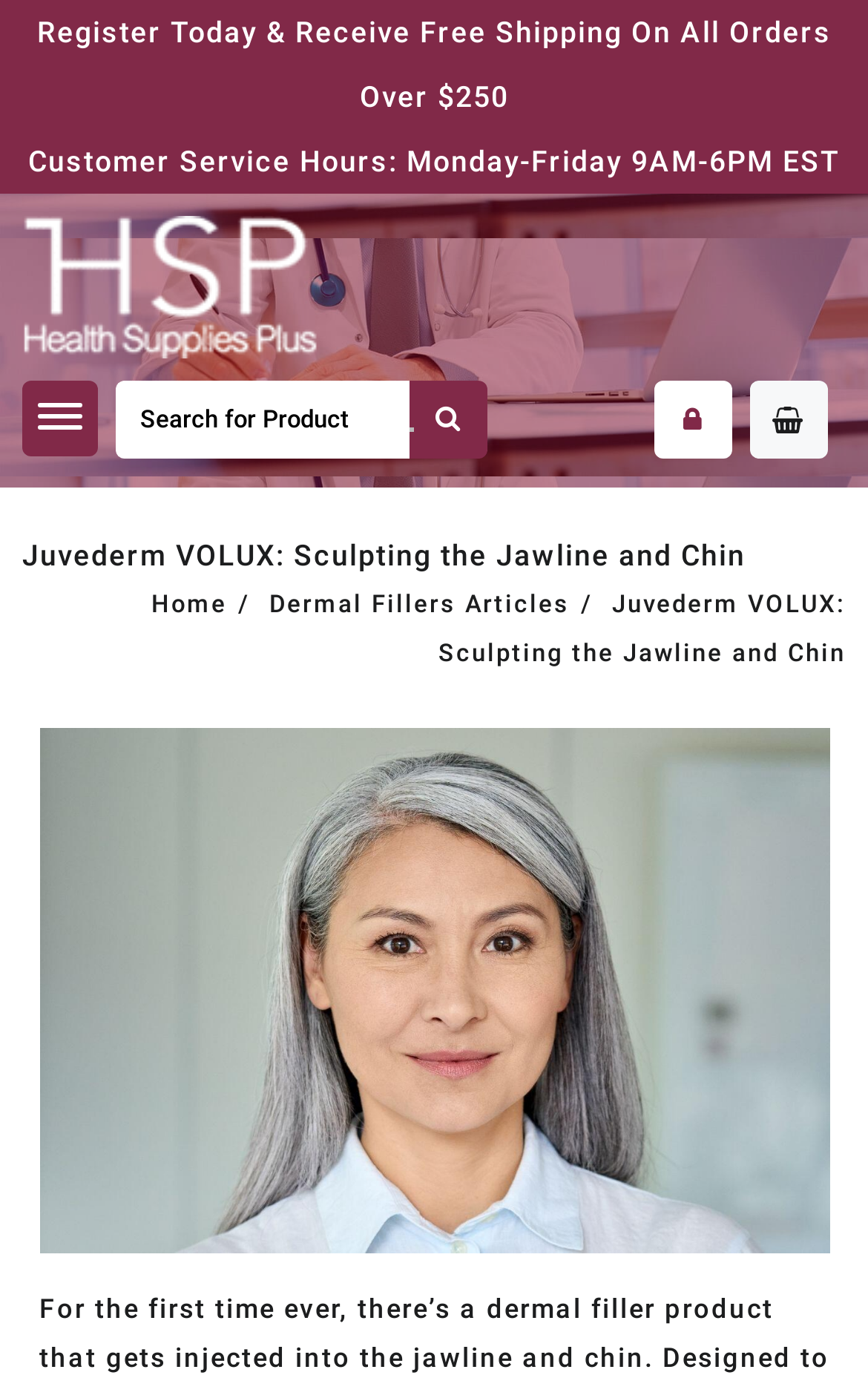What is the name of the product on this page?
Please elaborate on the answer to the question with detailed information.

I found the name of the product by looking at the title of the webpage, which says 'Juvederm VOLUX: Sculpting the Jawline and Chin', and also by looking at the image of the product, which has a caption 'juvederm volux'.